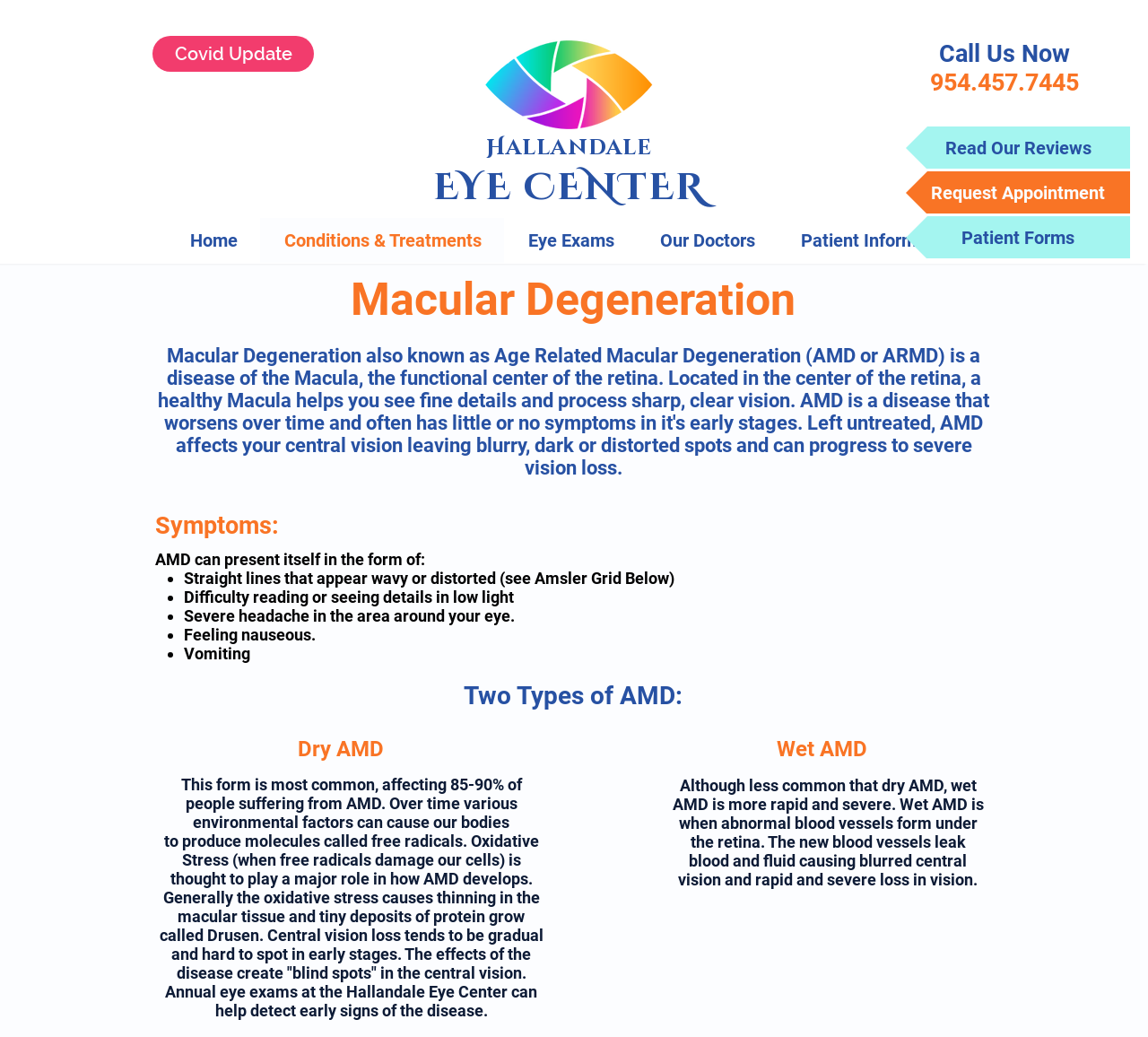Identify the bounding box coordinates of the region I need to click to complete this instruction: "Learn about Covid updates".

[0.133, 0.035, 0.273, 0.069]